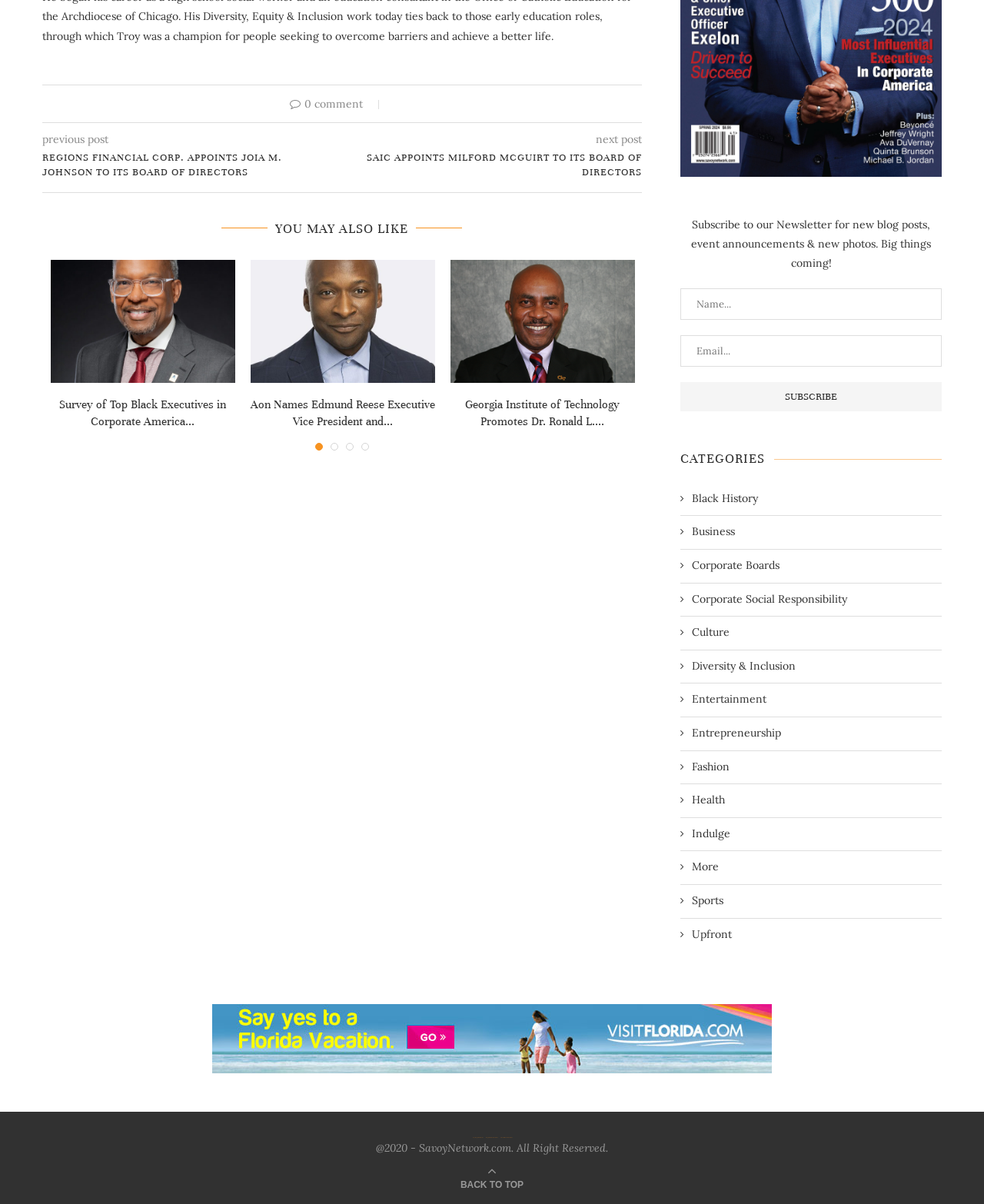What is the purpose of the newsletter subscription section?
Please provide a single word or phrase as your answer based on the image.

To receive new blog posts and updates